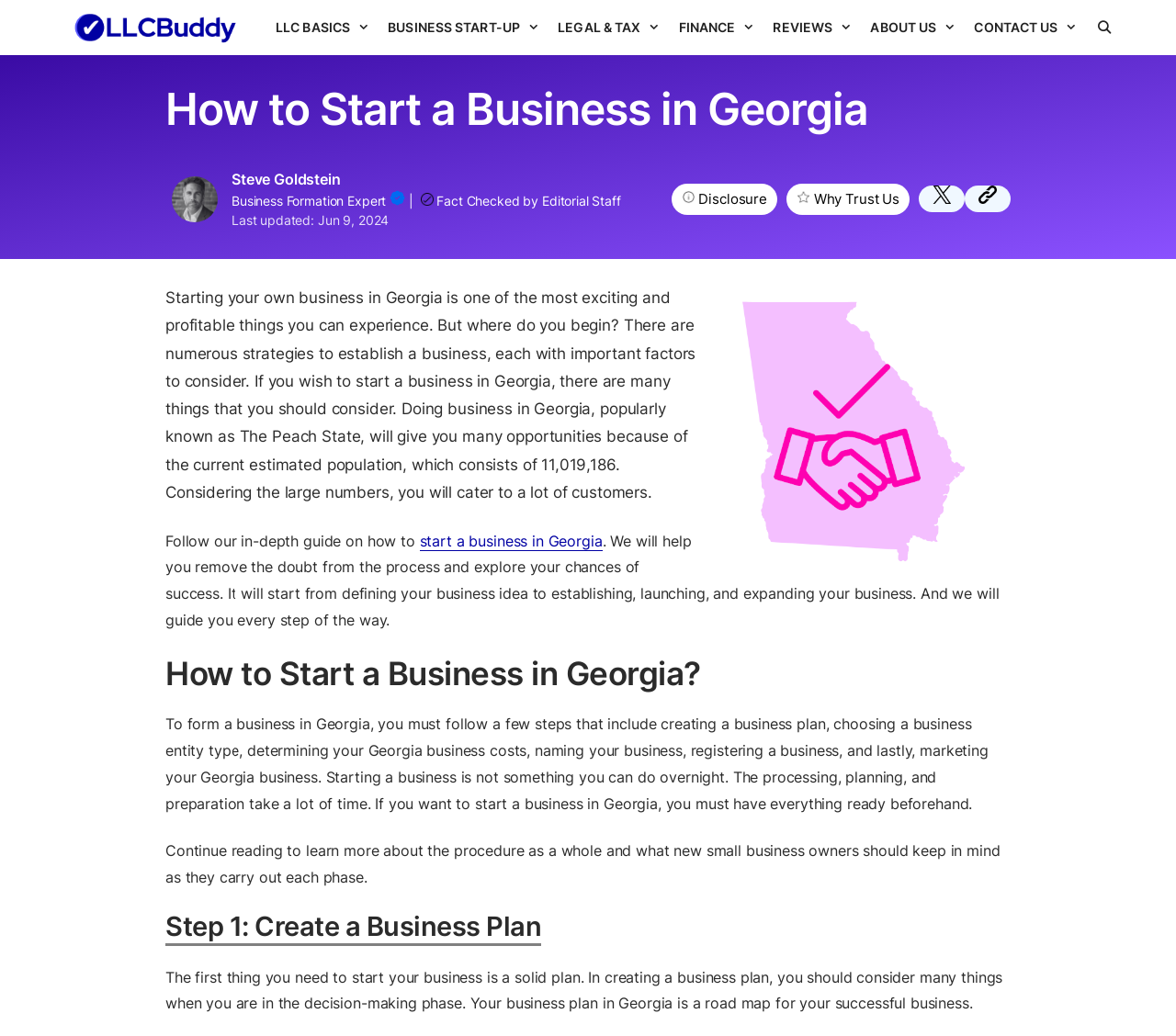Identify the bounding box of the HTML element described as: "Legal & Tax".

[0.471, 0.0, 0.574, 0.053]